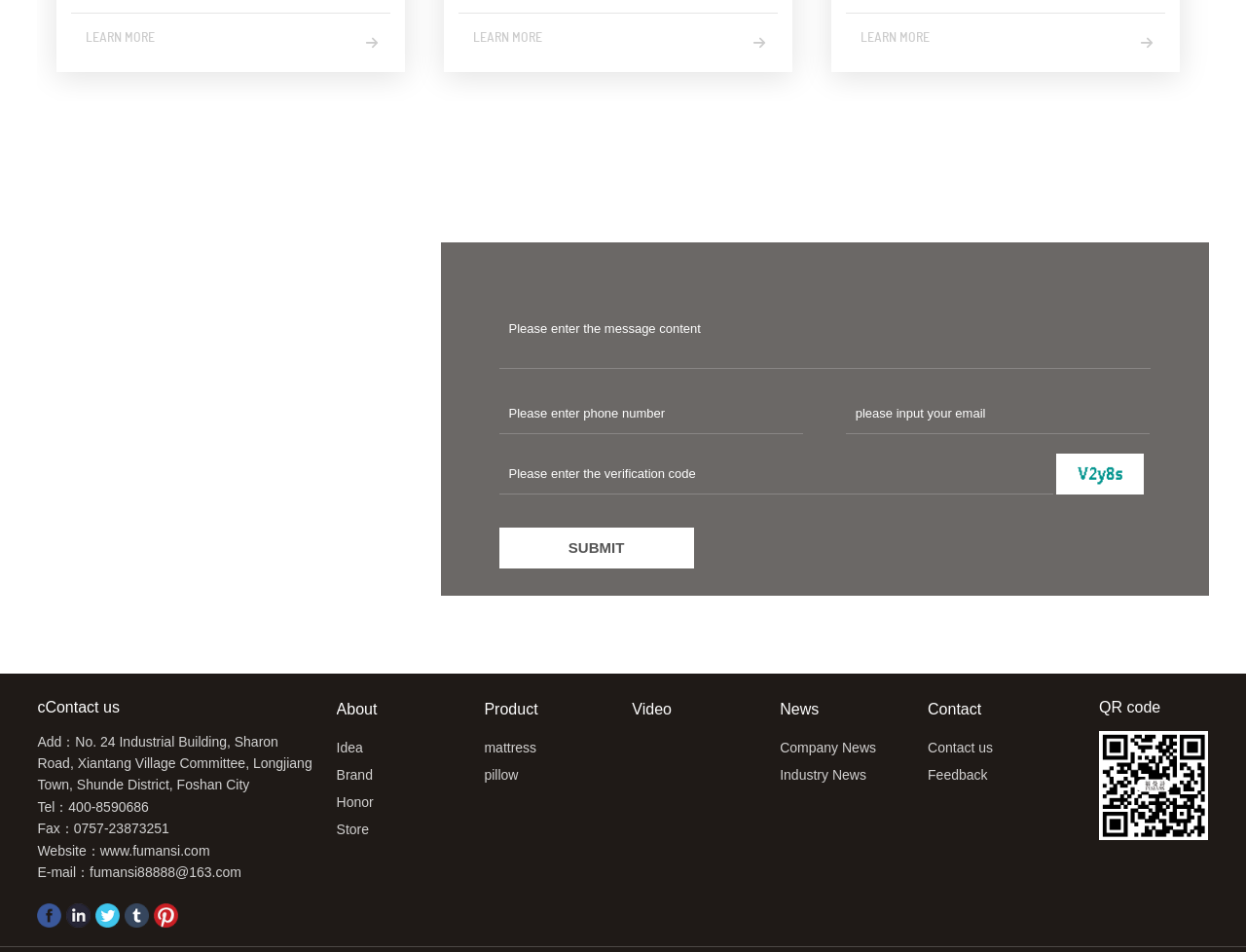What is the company's email address?
Can you give a detailed and elaborate answer to the question?

I found the company's email address by looking at the 'E-mail' section, which is located below the 'Contact us' heading. The email address is a link and is displayed as 'fumansi88888@163.com'.